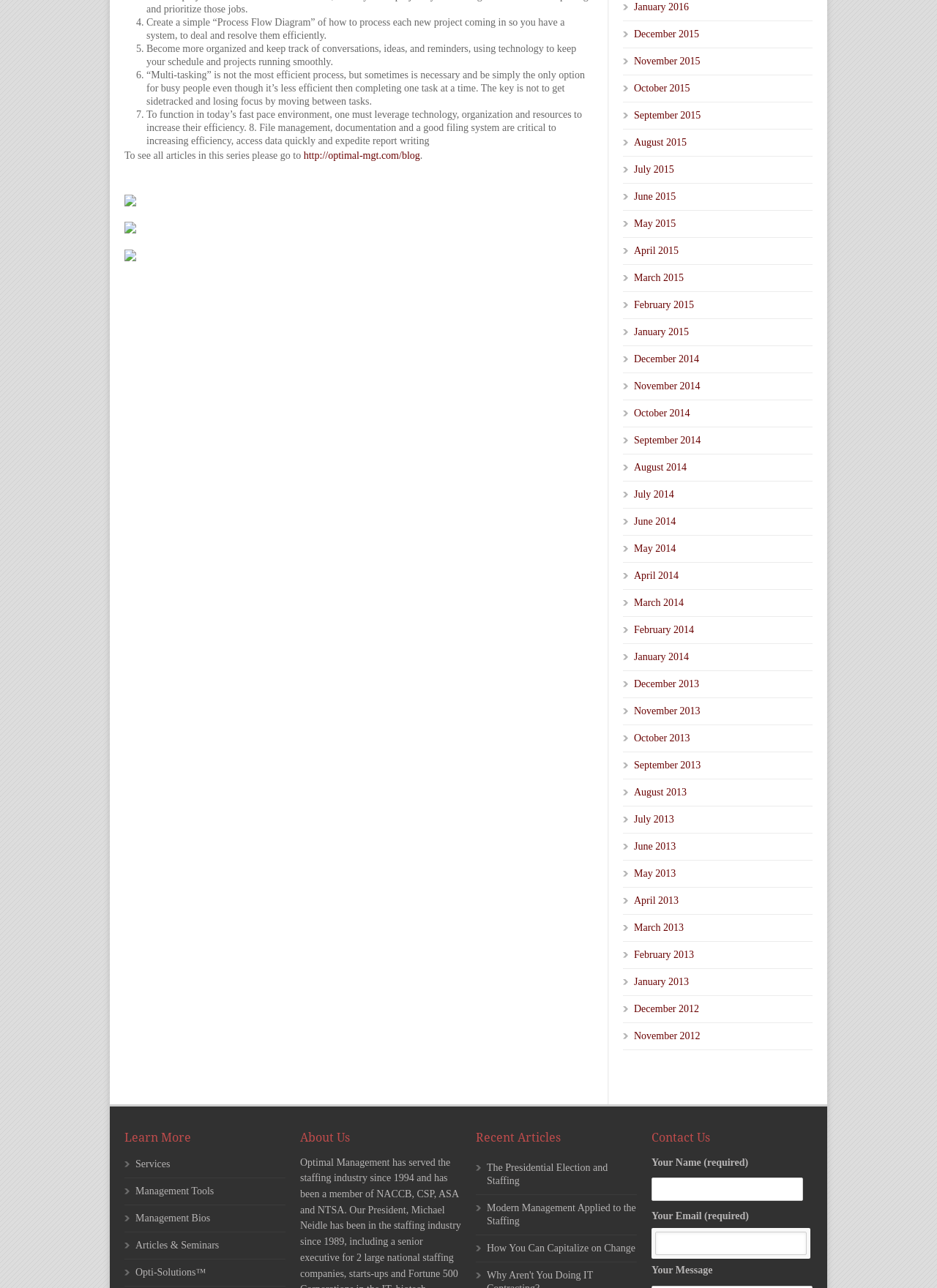Locate and provide the bounding box coordinates for the HTML element that matches this description: "April 2015".

[0.677, 0.19, 0.724, 0.199]